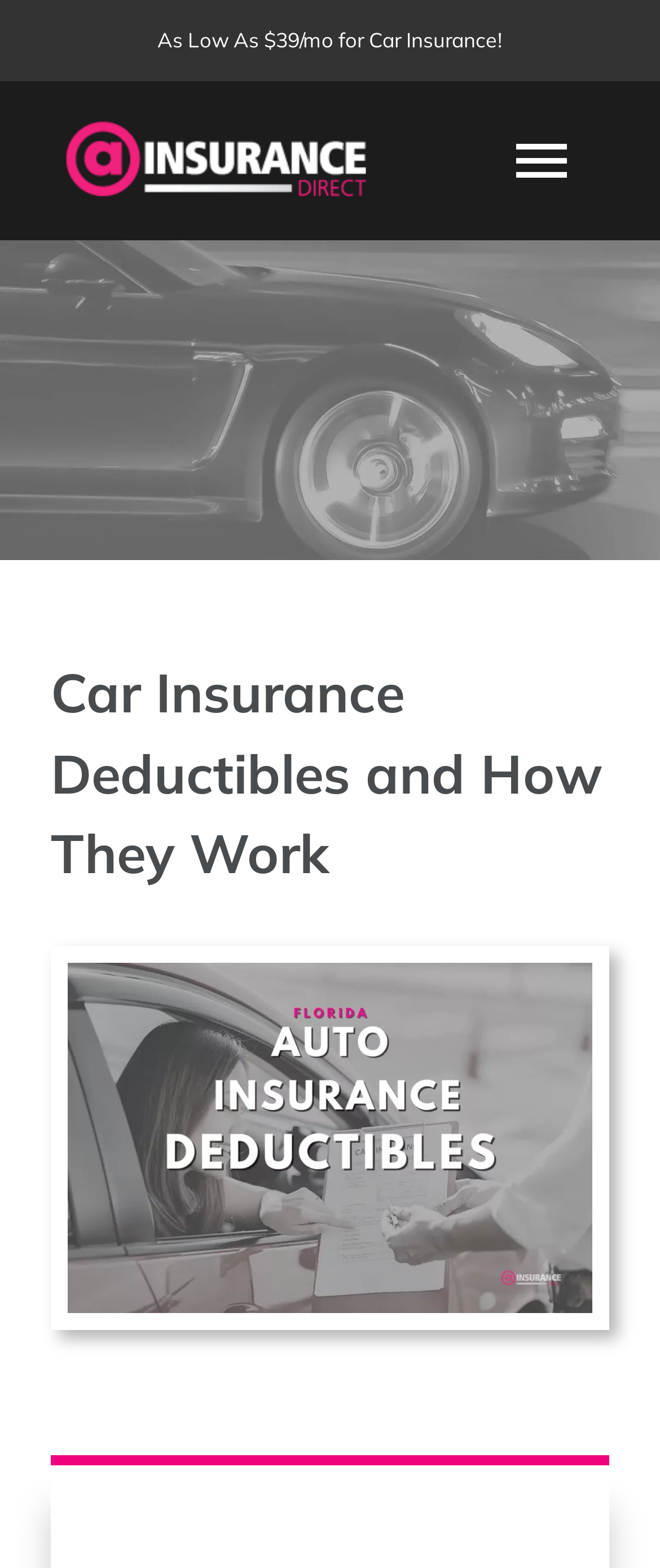Determine the bounding box coordinates for the area that should be clicked to carry out the following instruction: "visit Miami Gardens, FL".

None